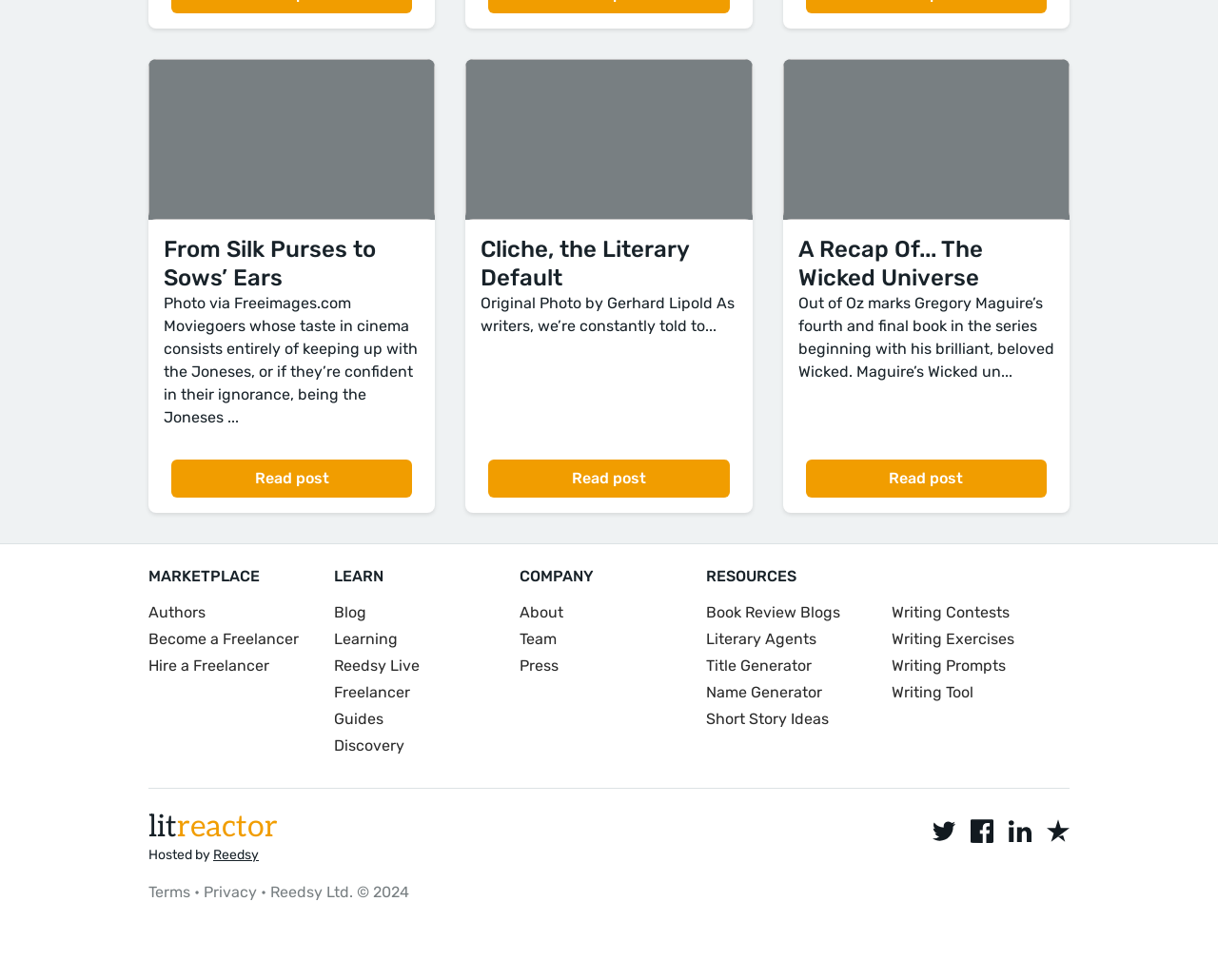Identify the bounding box of the UI element described as follows: "Literary Agents". Provide the coordinates as four float numbers in the range of 0 to 1 [left, top, right, bottom].

[0.579, 0.641, 0.726, 0.664]